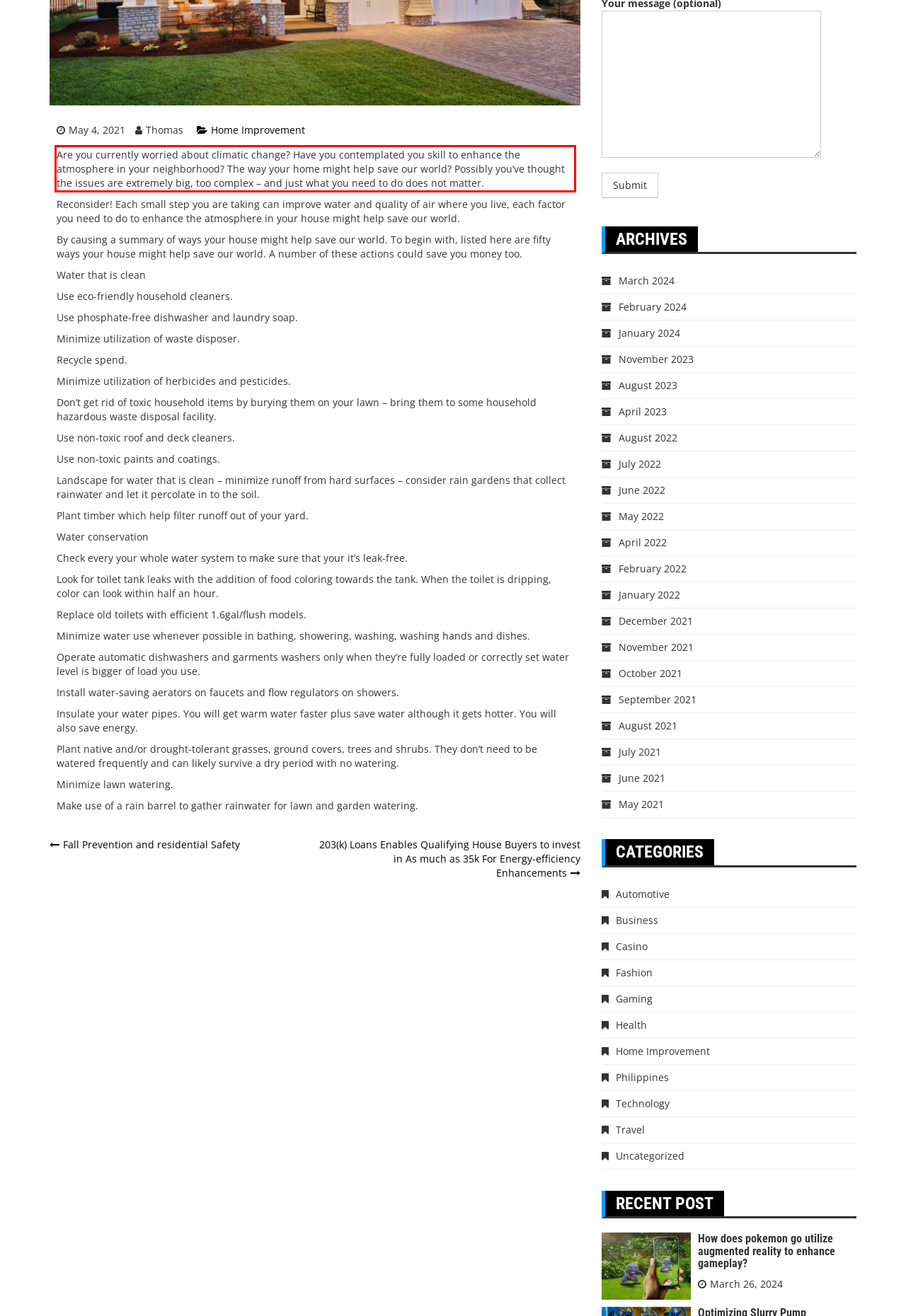Please extract the text content within the red bounding box on the webpage screenshot using OCR.

Are you currently worried about climatic change? Have you contemplated you skill to enhance the atmosphere in your neighborhood? The way your home might help save our world? Possibly you’ve thought the issues are extremely big, too complex – and just what you need to do does not matter.